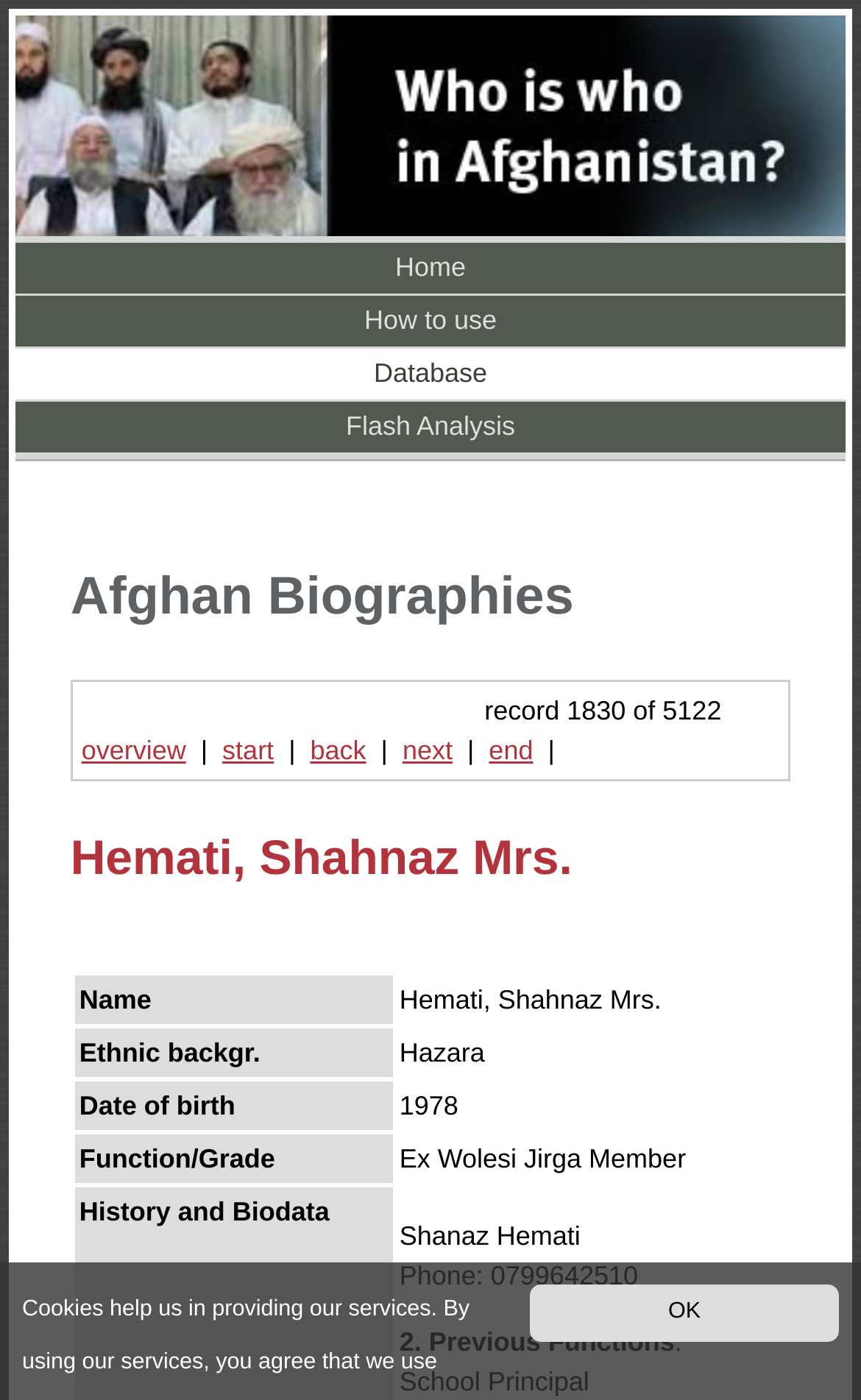Respond with a single word or short phrase to the following question: 
How many records are there in the database?

5122